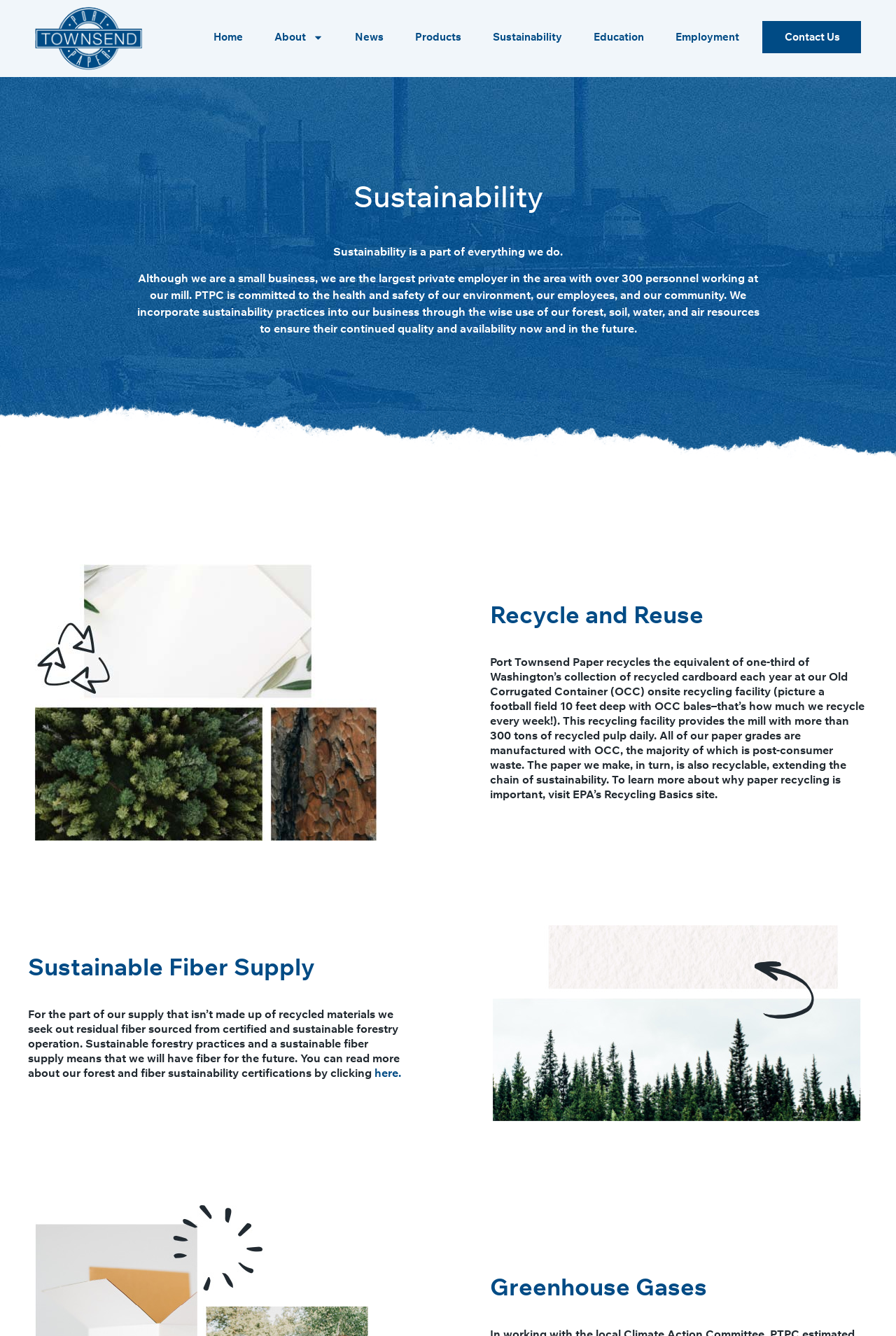Summarize the webpage with intricate details.

The webpage is about Sustainability at Port Townsend Paper Company. At the top left corner, there is a logo of the company, accompanied by a navigation menu with links to different sections of the website, including Home, About, News, Products, Sustainability, Education, Employment, and Contact Us.

Below the navigation menu, there is a heading that reads "Sustainability" in a prominent font. Underneath, there is a brief introduction to the company's commitment to sustainability, stating that it is a part of everything they do. The text also mentions that despite being a small business, they are the largest private employer in the area with over 300 personnel working at their mill.

To the left of the introduction, there is an image of a forest and paper collage, which likely represents the company's connection to the environment. Below the introduction, there are three sections that highlight the company's sustainability practices.

The first section is titled "Recycle and Reuse" and describes the company's recycling efforts, including the recycling of one-third of Washington's collection of recycled cardboard each year. The section also explains how the recycled materials are used to manufacture paper products.

The second section is titled "Sustainable Fiber Supply" and discusses the company's efforts to source residual fiber from certified and sustainable forestry operations. This section also mentions the company's forest and fiber sustainability certifications.

The third section is titled "Greenhouse Gases" but does not contain any descriptive text. However, it is likely related to the company's efforts to reduce their carbon footprint.

Throughout the webpage, there are images and icons that support the text, including a picture of a football field to illustrate the amount of recycled materials, and an image of a paper example with an arrow pointing to a picture of a forest. Overall, the webpage provides an overview of Port Townsend Paper Company's commitment to sustainability and their efforts to reduce their environmental impact.